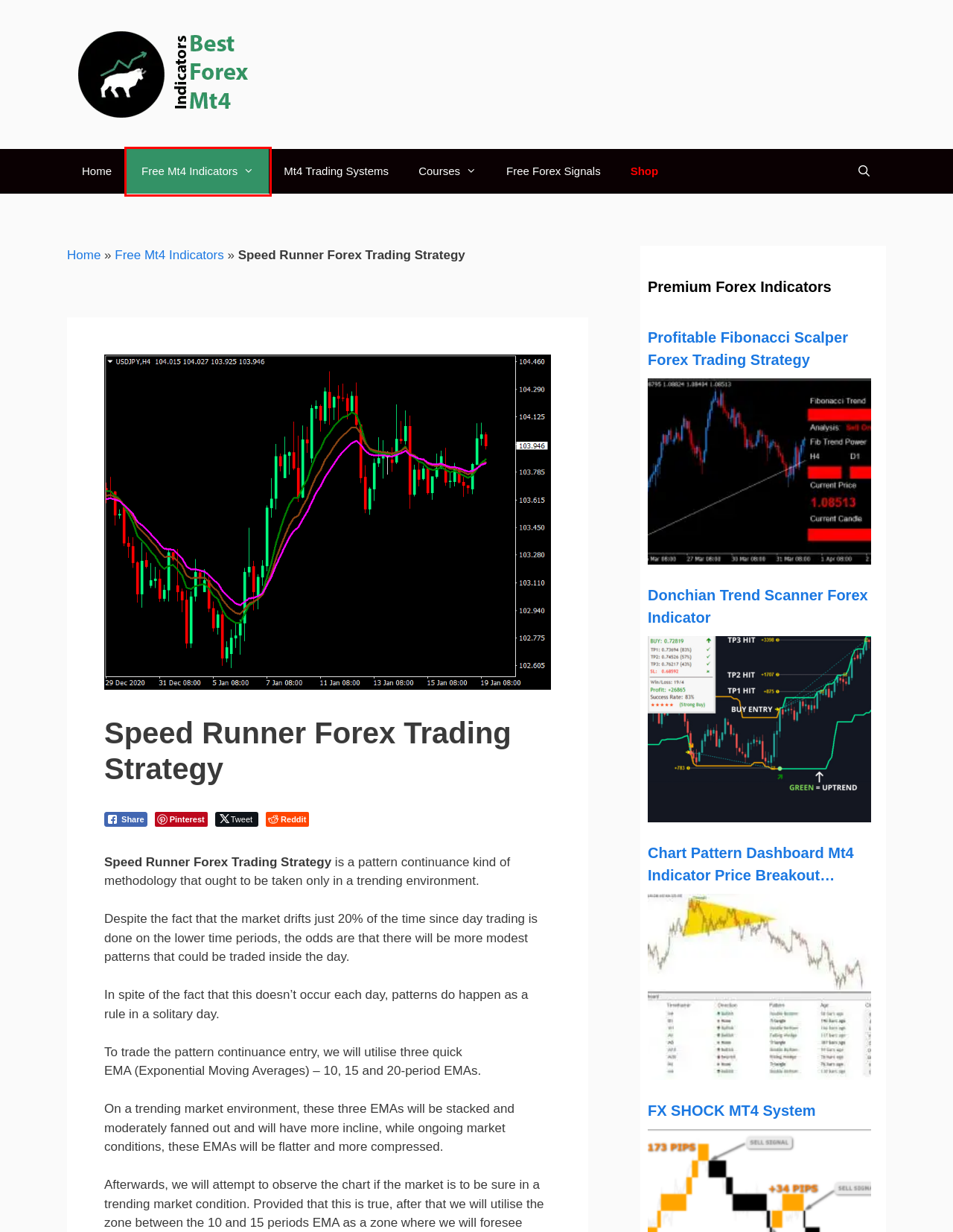Look at the screenshot of a webpage where a red bounding box surrounds a UI element. Your task is to select the best-matching webpage description for the new webpage after you click the element within the bounding box. The available options are:
A. Download Best Forex Indicators Mt4 & Mt5
B. FX SHOCK MT4 System
C. Free Mt4 Indicators
D. Mt4 Trading Systems
E. Donchian Trend Scanner Forex Indicator
F. Courses
G. Profitable Fibonacci Scalper Forex Trading Strategy
H. Chart Pattern Dashboard Mt4 Indicator Price Breakout Patterns

C